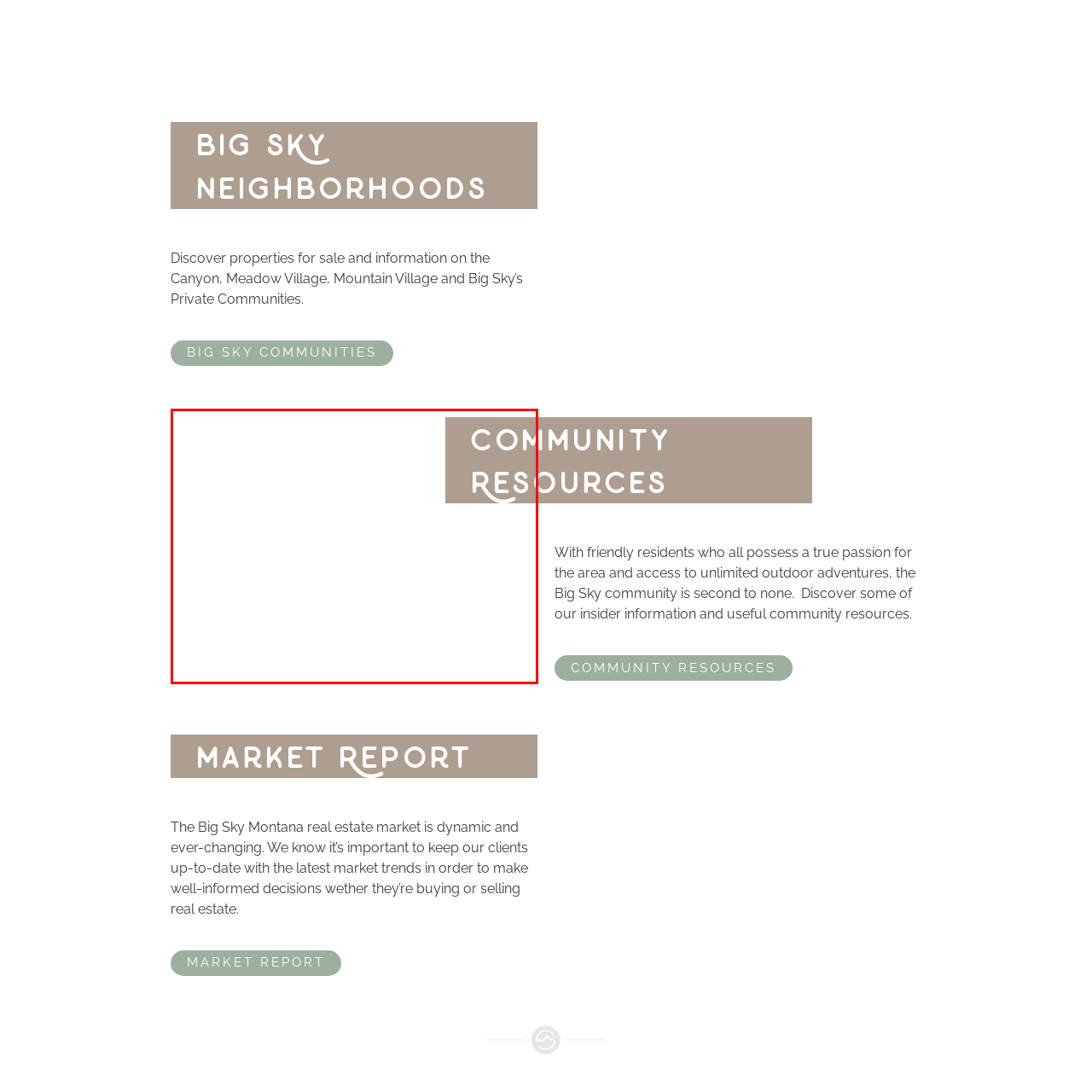What font style is used for the word 'COMMUNITY'? Inspect the image encased in the red bounding box and answer using only one word or a brief phrase.

Bold, white